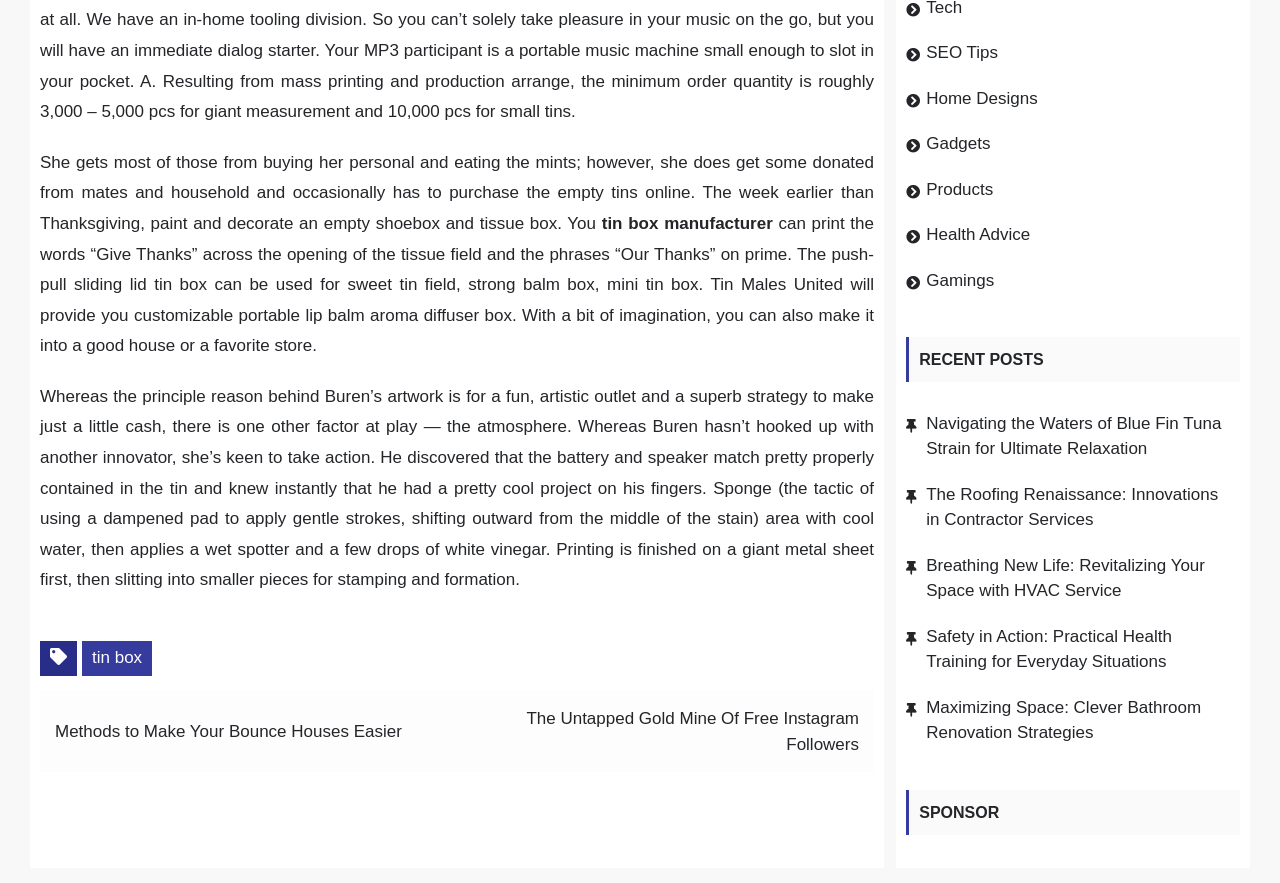Using the element description provided, determine the bounding box coordinates in the format (top-left x, top-left y, bottom-right x, bottom-right y). Ensure that all values are floating point numbers between 0 and 1. Element description: SEO Tips

[0.724, 0.049, 0.78, 0.071]